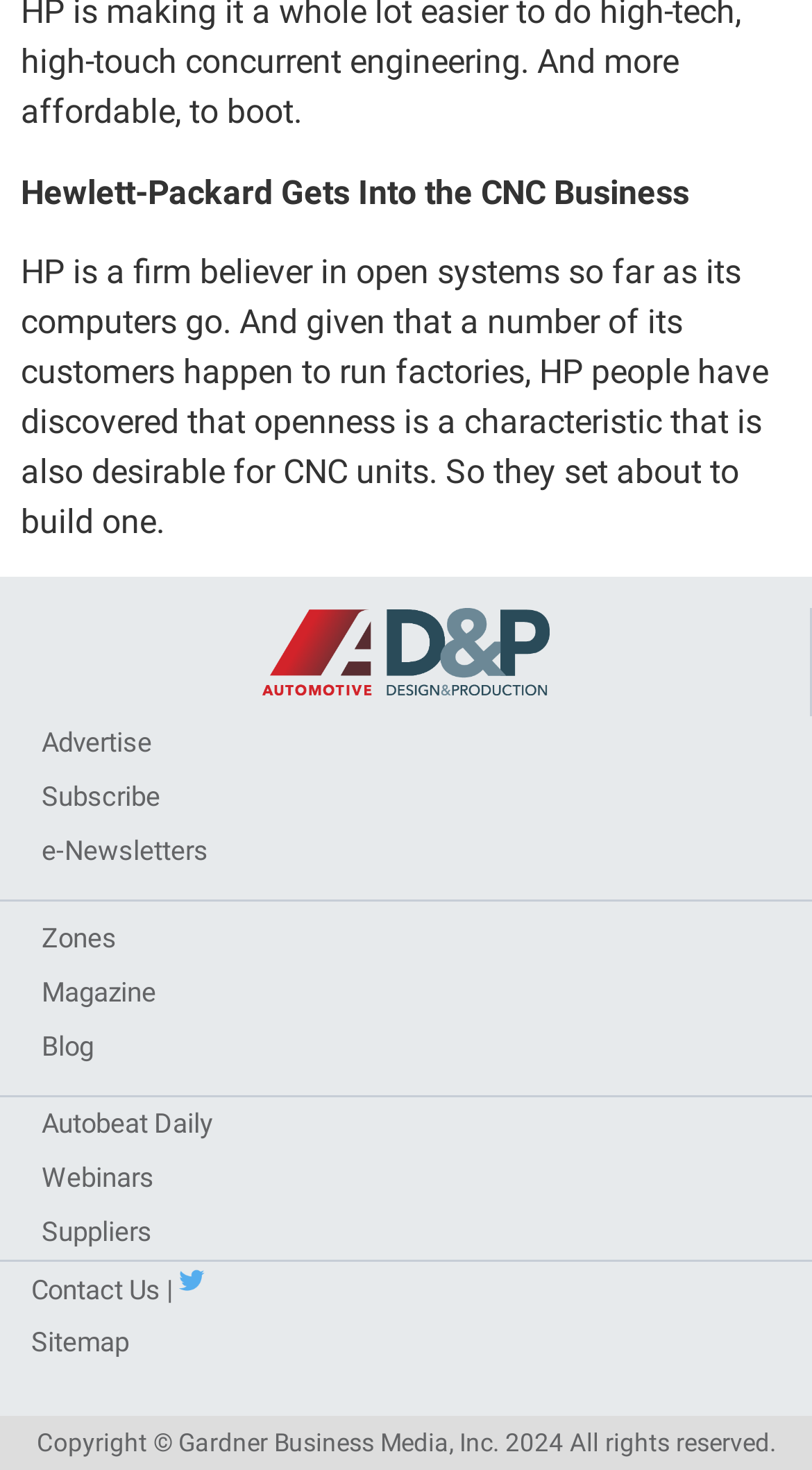What is the topic of the article?
Relying on the image, give a concise answer in one word or a brief phrase.

Hewlett-Packard and CNC business